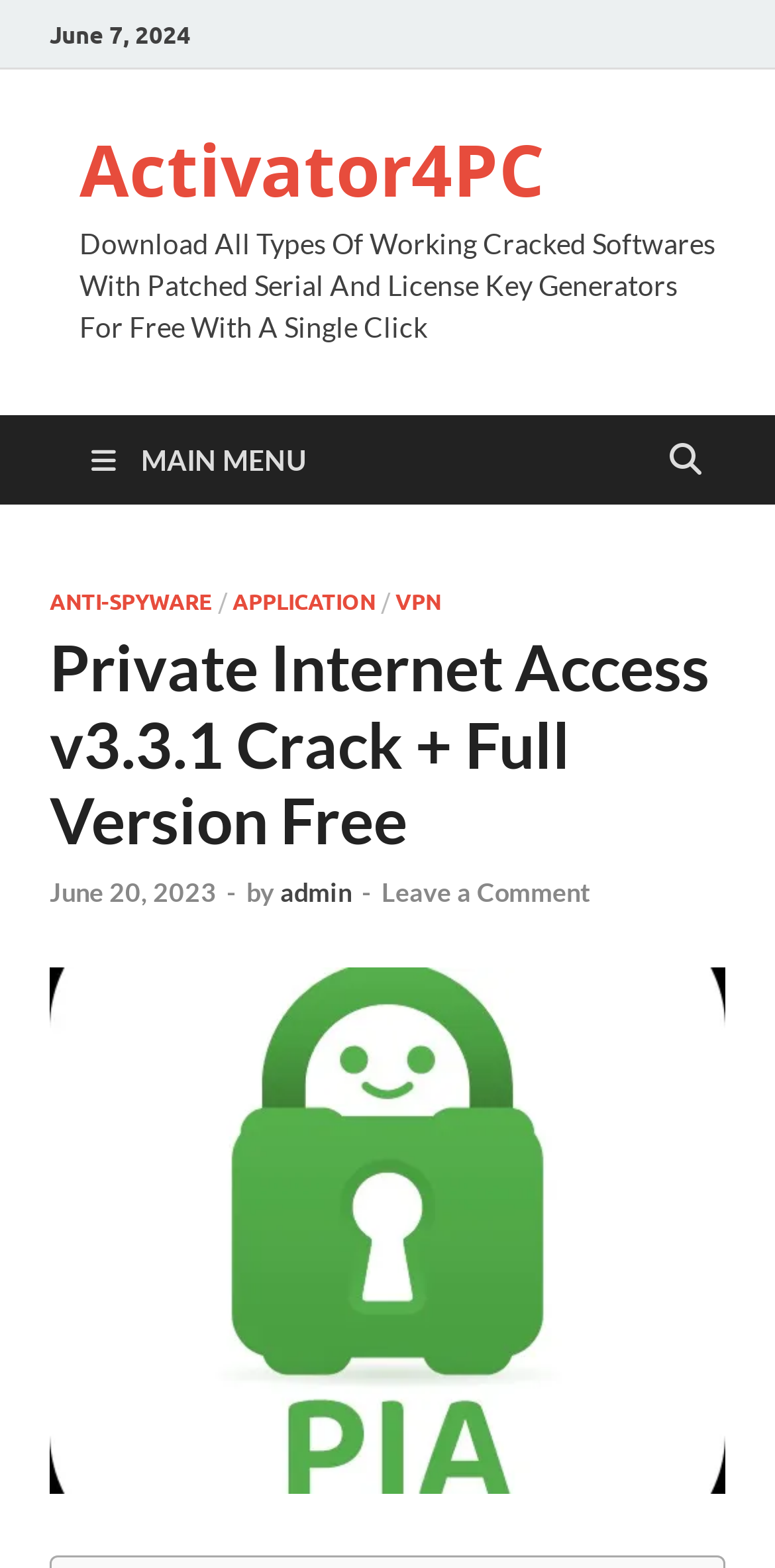Respond to the question below with a concise word or phrase:
What is the main topic of the webpage?

Private Internet Access